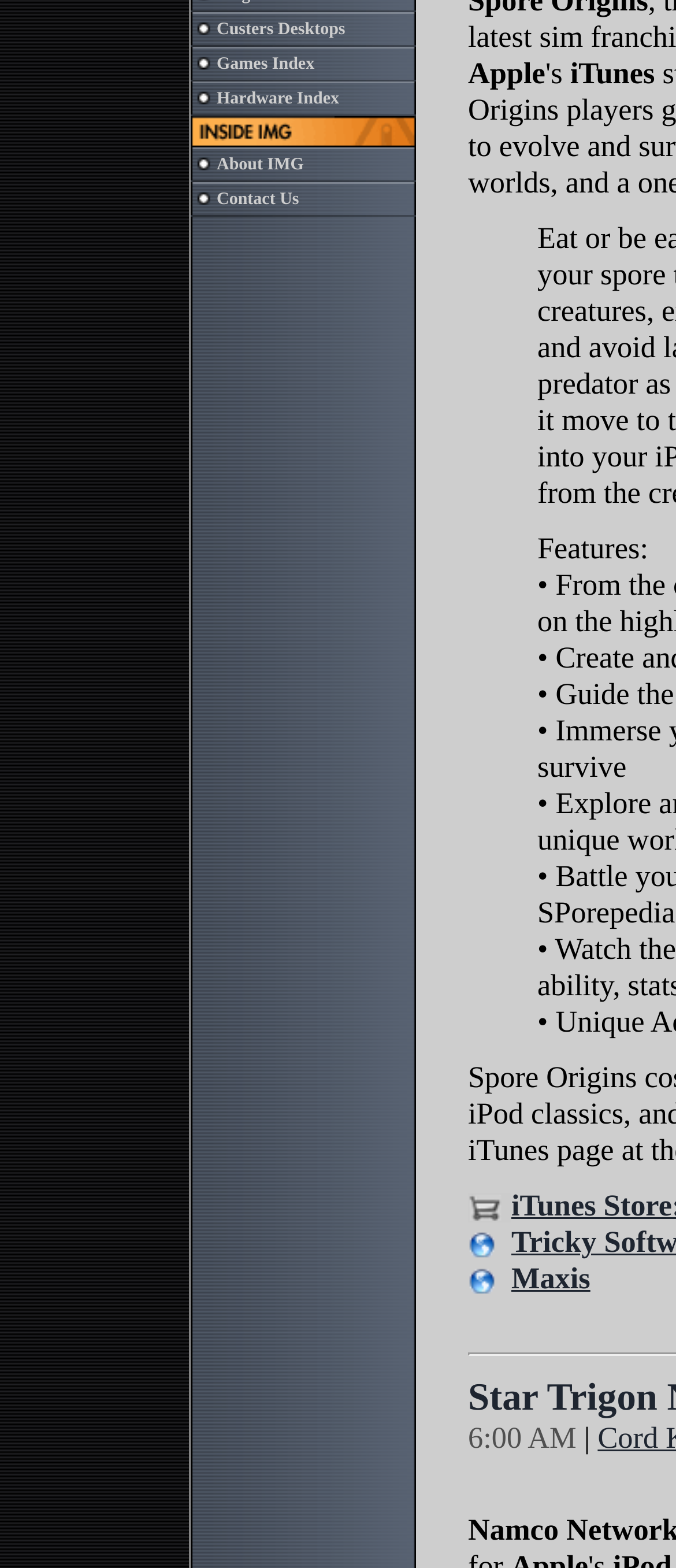Using the format (top-left x, top-left y, bottom-right x, bottom-right y), and given the element description, identify the bounding box coordinates within the screenshot: Maxis

[0.756, 0.812, 0.873, 0.825]